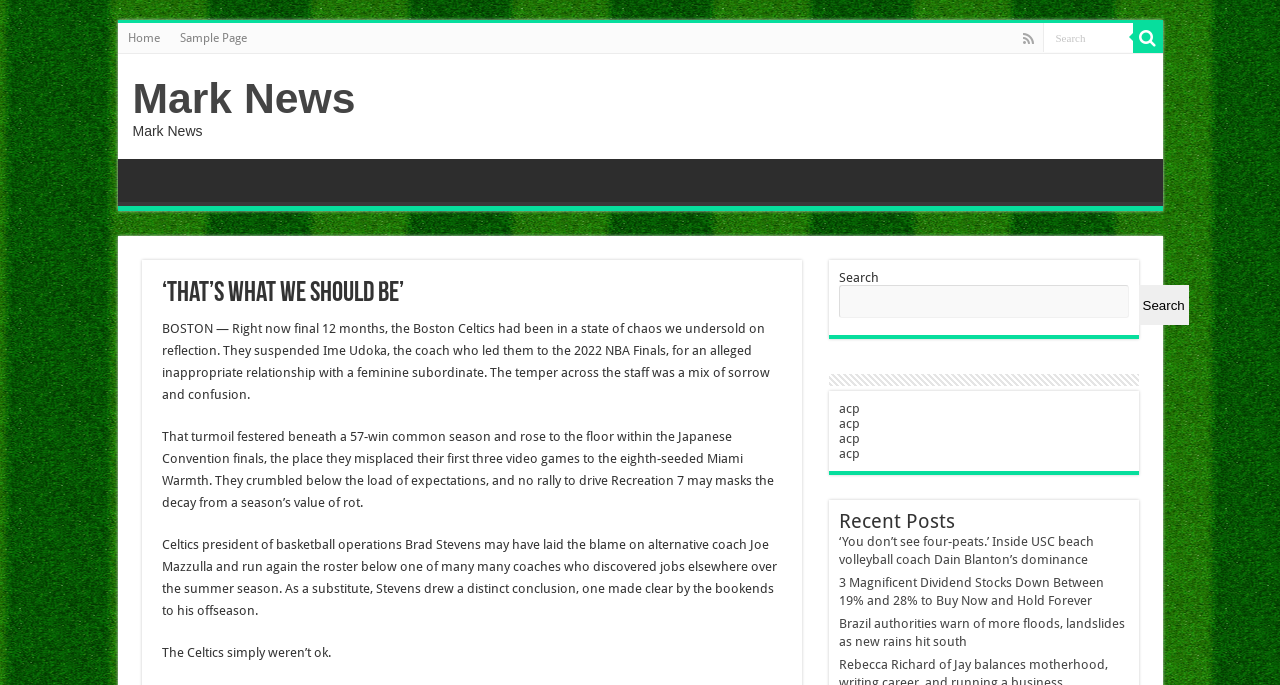Pinpoint the bounding box coordinates of the clickable area needed to execute the instruction: "Go to Sample Page". The coordinates should be specified as four float numbers between 0 and 1, i.e., [left, top, right, bottom].

[0.132, 0.034, 0.2, 0.077]